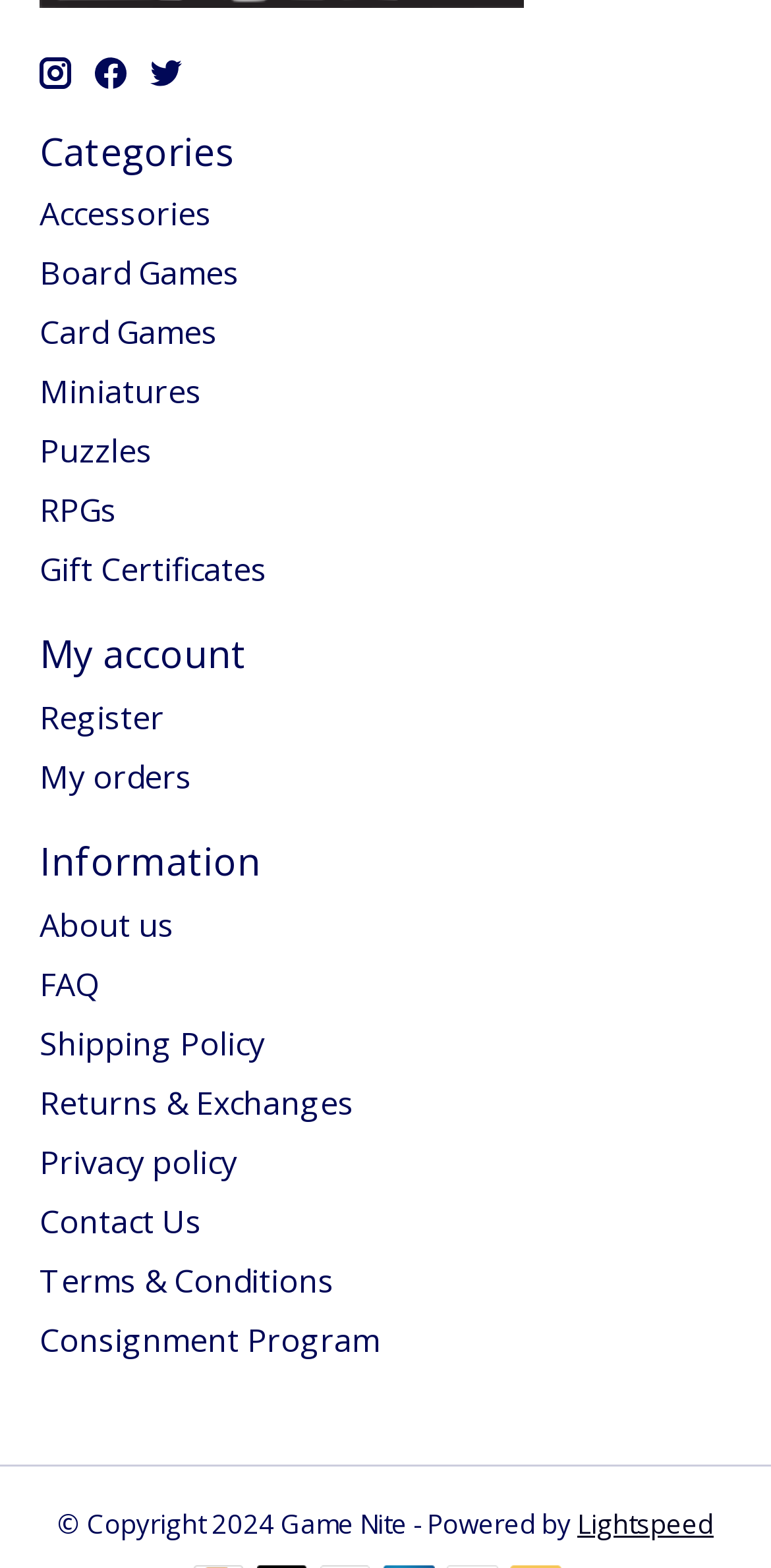Using the element description: "Follow us on Twitter", determine the bounding box coordinates for the specified UI element. The coordinates should be four float numbers between 0 and 1, [left, top, right, bottom].

[0.195, 0.035, 0.236, 0.056]